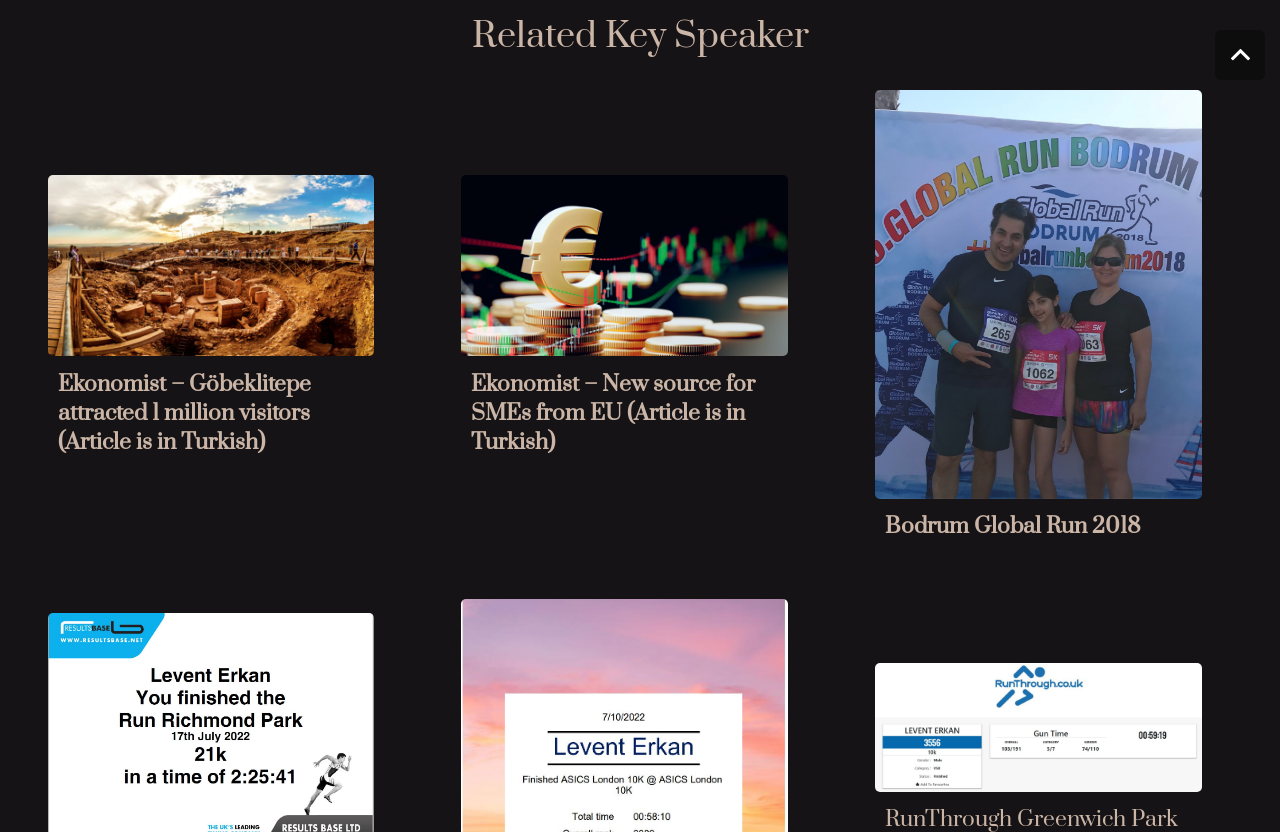Identify the bounding box of the UI component described as: "Bodrum Global Run 2018".

[0.692, 0.616, 0.892, 0.651]